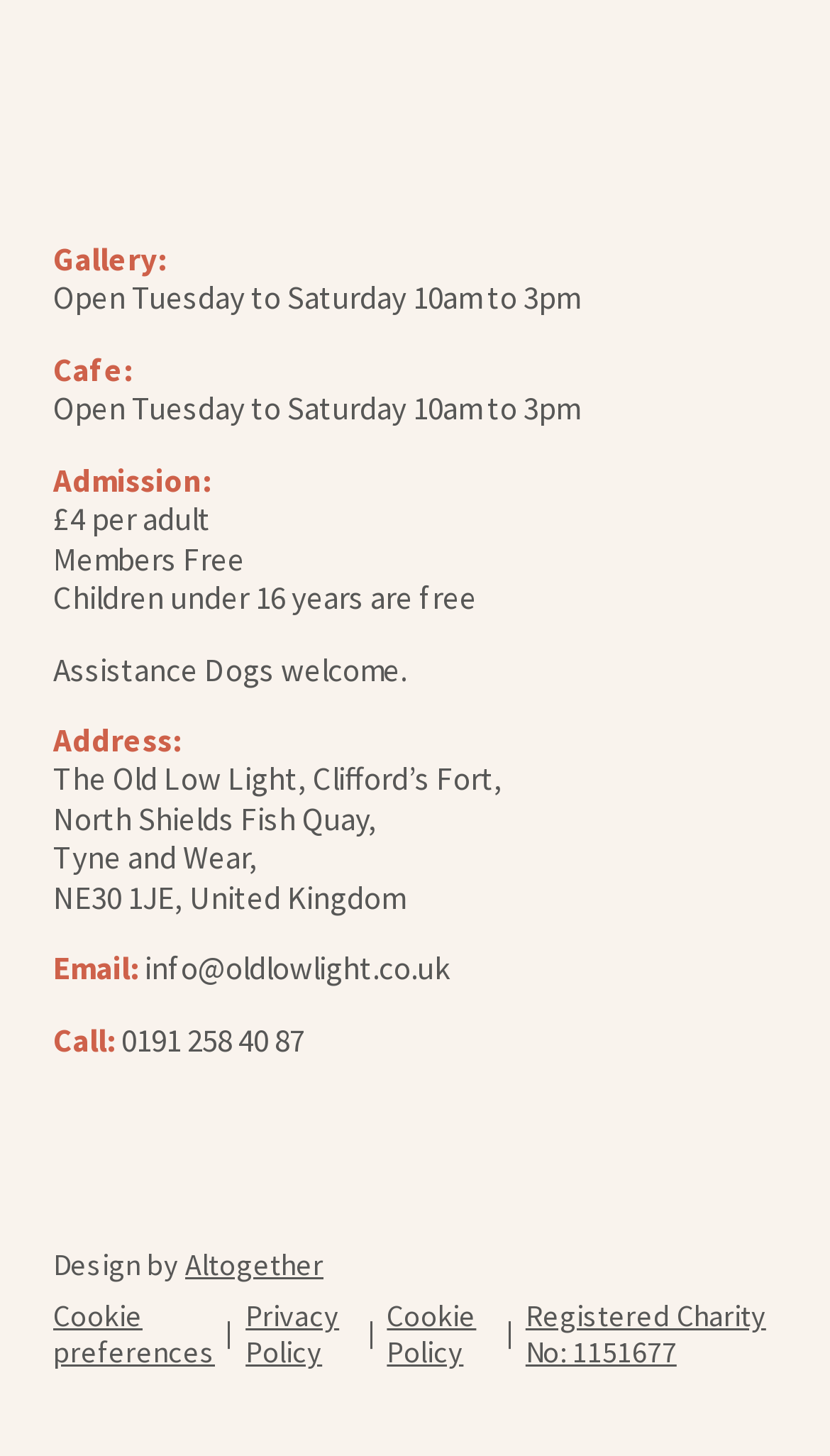Provide your answer in one word or a succinct phrase for the question: 
What is the gallery's opening time?

10am to 3pm